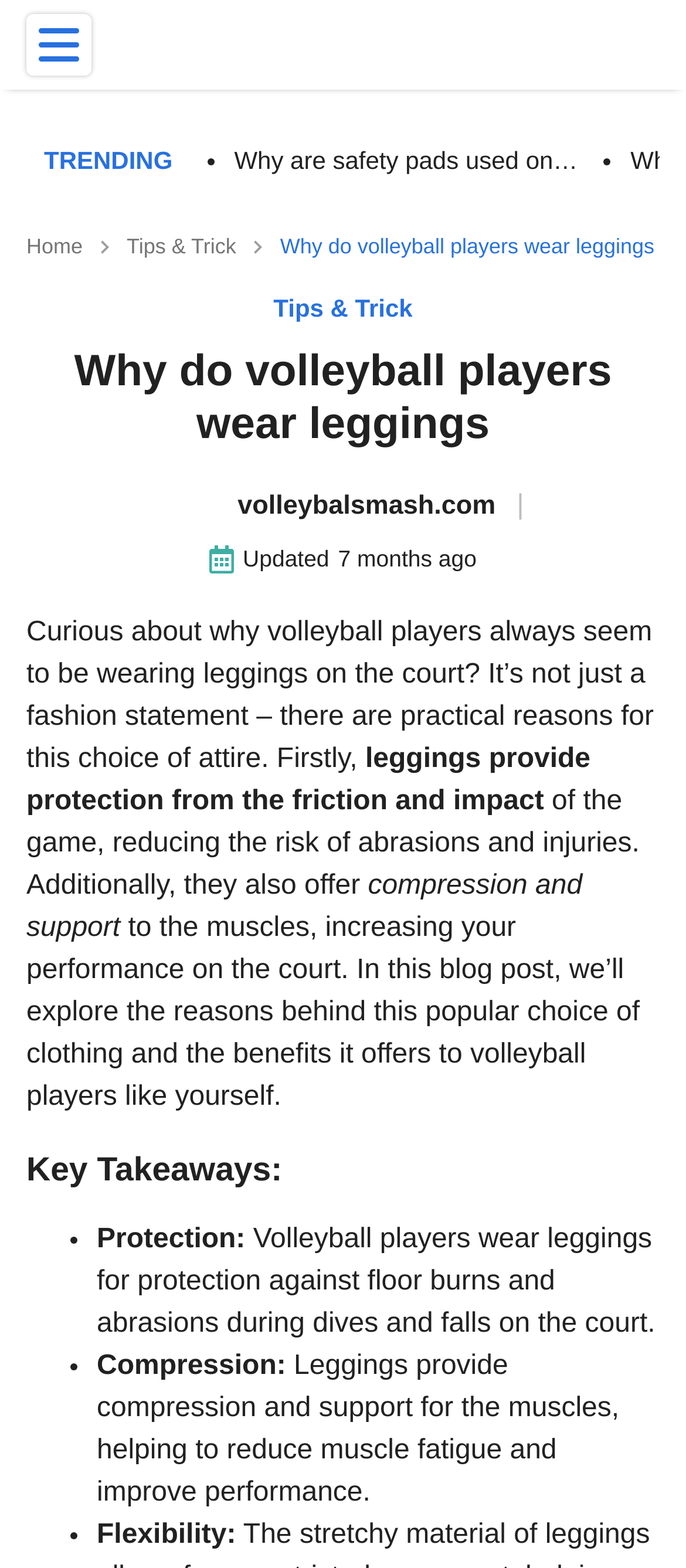Create a full and detailed caption for the entire webpage.

This webpage is about the reasons why volleyball players wear leggings on the court. At the top left corner, there is a menu button. Next to it, there is a "TRENDING" label. Below the menu button, there is a navigation bar with breadcrumbs, consisting of a "Home" link, an image, a "Tips & Trick" link, and another image. The current page title "Why do volleyball players wear leggings" is displayed on the right side of the navigation bar.

On the main content area, there is a heading "Why do volleyball players wear leggings" followed by a brief introduction to the topic. The introduction explains that volleyball players wear leggings not just for fashion but for practical reasons, including protection from friction and impact, compression, and support.

Below the introduction, there are three sections labeled "Key Takeaways" with bullet points. Each bullet point describes a benefit of wearing leggings, including protection against floor burns and abrasions, compression and support for muscles, and flexibility.

On the top right corner, there is a list of trending articles, including a link to "Why are safety pads used on volleyball court poles?" with a brief description. At the bottom of the page, there is a footer section with a link to the website "volleybalsmash.com" and an image of the website's logo, along with an "Updated" label and a timestamp showing when the article was last updated.